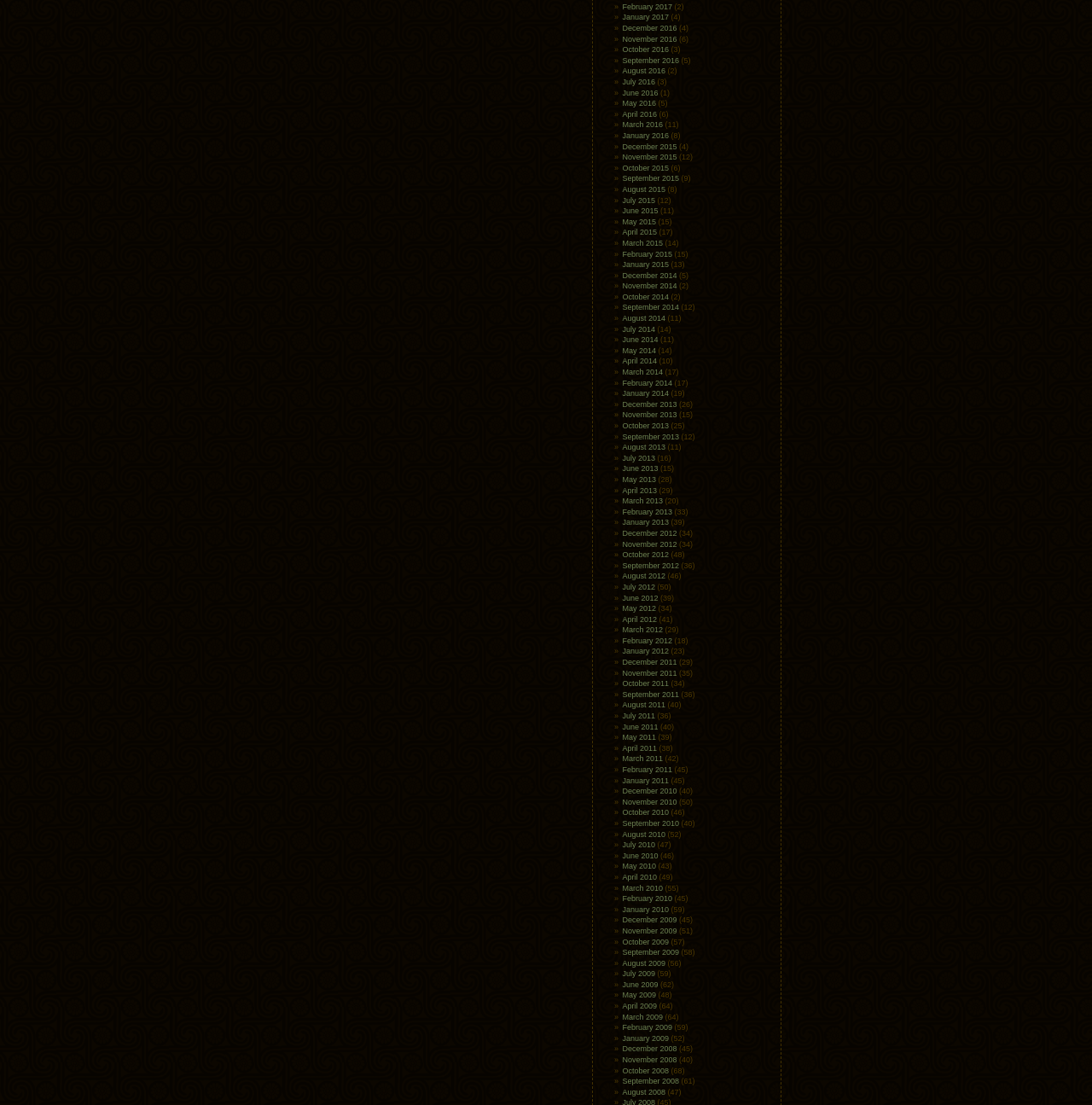Answer the question briefly using a single word or phrase: 
What is the month with the highest number of posts?

January 2014